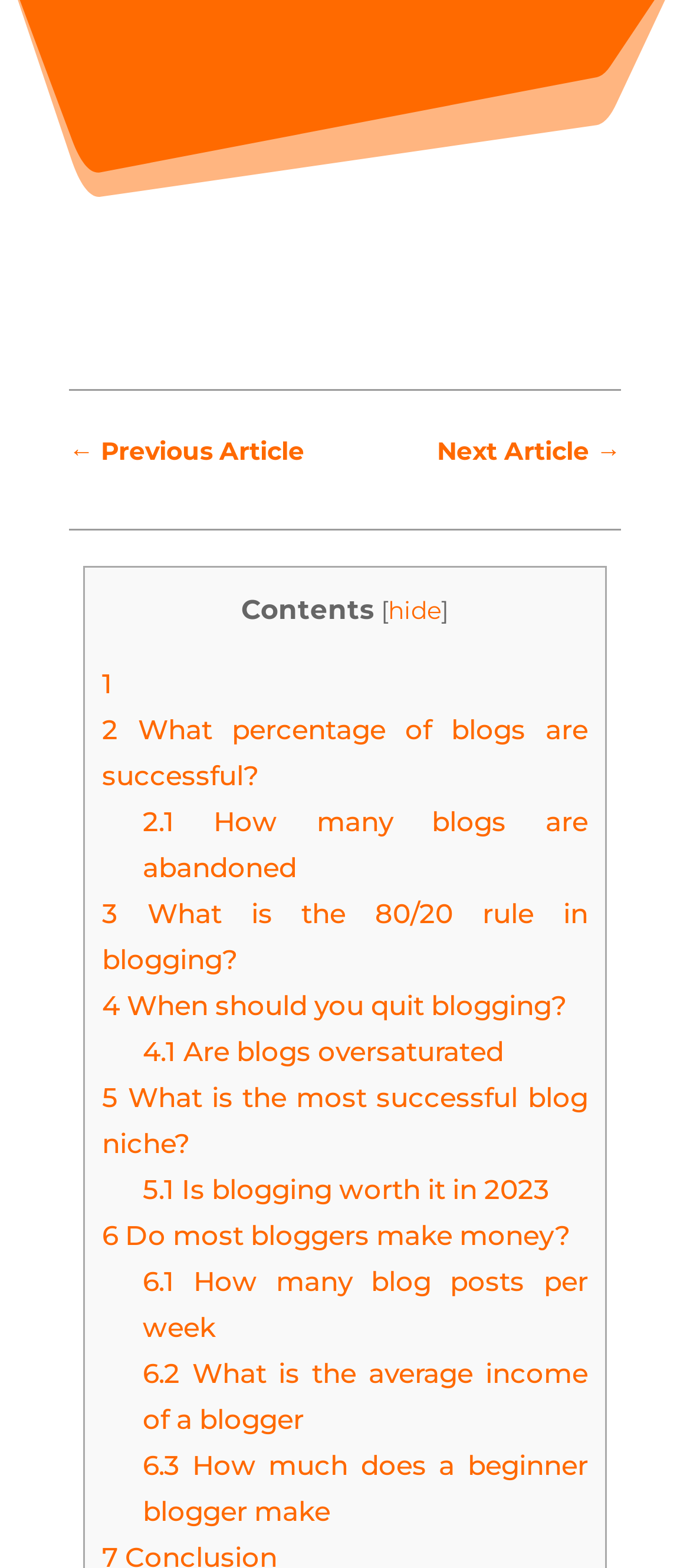Bounding box coordinates are specified in the format (top-left x, top-left y, bottom-right x, bottom-right y). All values are floating point numbers bounded between 0 and 1. Please provide the bounding box coordinate of the region this sentence describes: Next Article →

[0.633, 0.273, 0.9, 0.303]